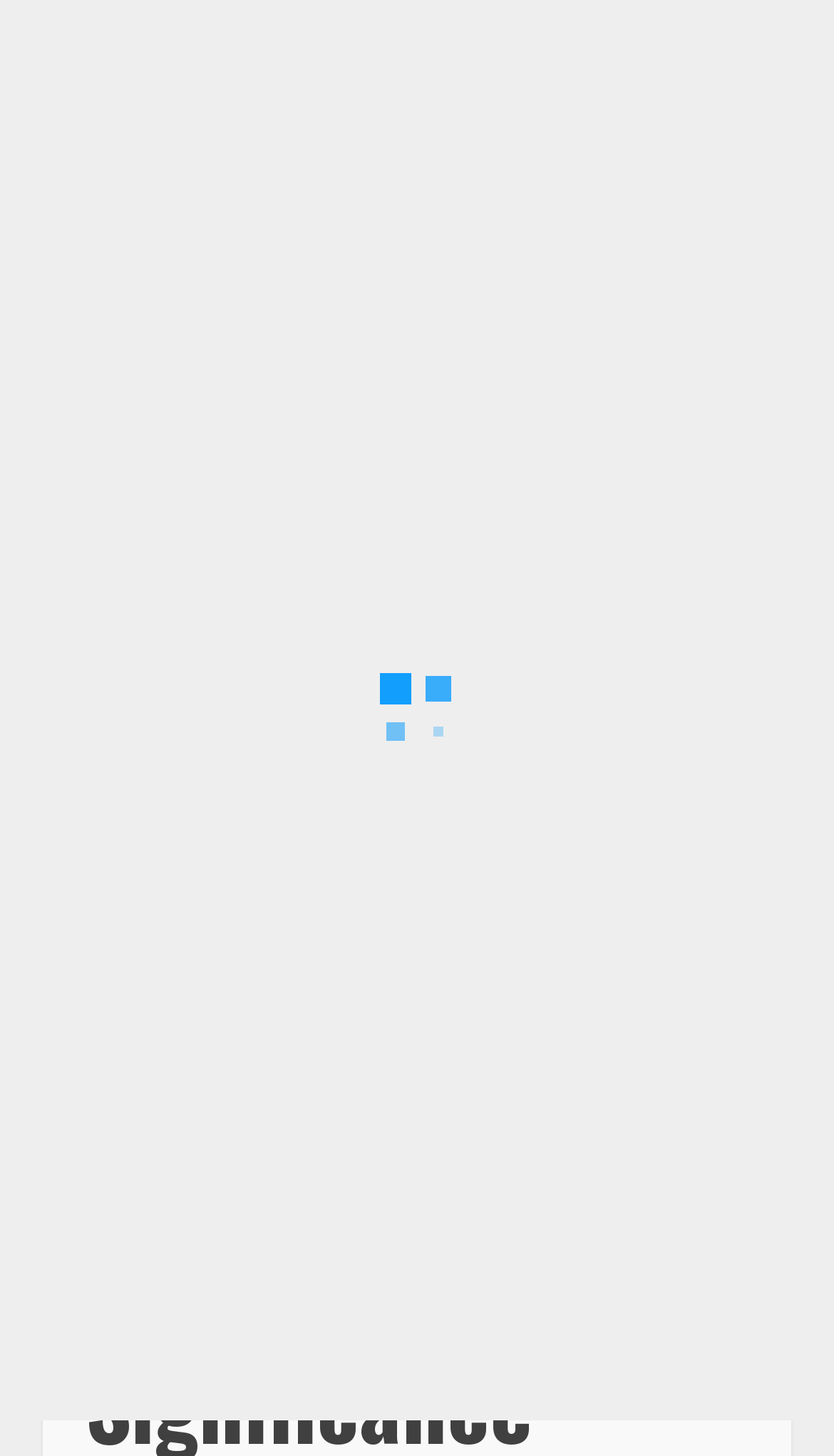Detail the features and information presented on the webpage.

The webpage is about the lyrics of "Just a Closer Walk with Thee" and their deep spiritual significance. At the top left, there is a link to "The Stripes Blog" accompanied by an image with the same name. Below this, there is a navigation section labeled "Breadcrumbs" that contains three links: "Home", "Latest Updates", and the title of the current page, "Just a Closer Walk With Thee Lyrics – Discover Their Deep Spiritual Significance". The title link is the longest and takes up most of the width of the navigation section. On the top right, there is a small icon represented by a Unicode character.